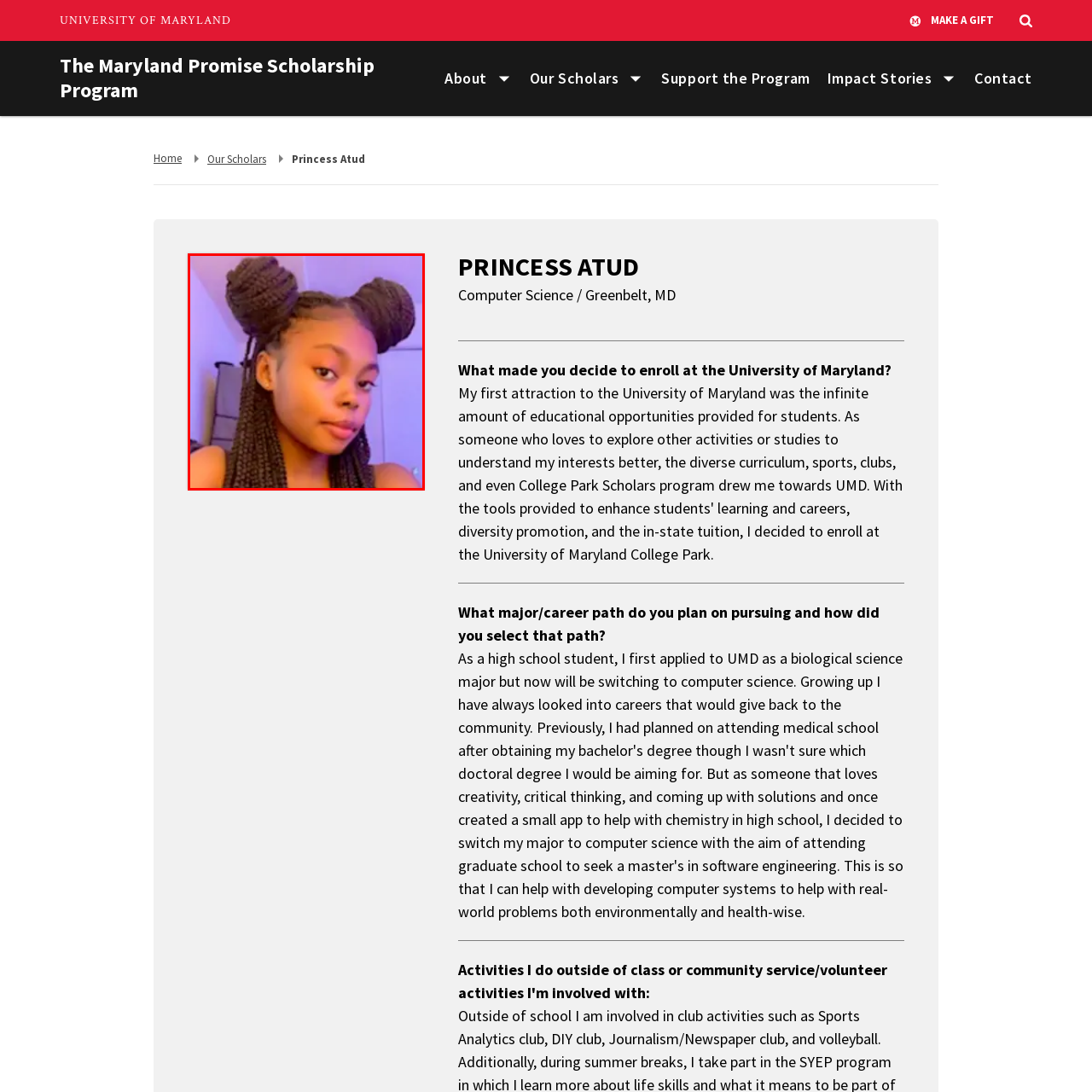Concentrate on the image area surrounded by the red border and answer the following question comprehensively: What is Princess Atud's field of study?

According to the caption, Princess Atud is a scholar associated with the Maryland Promise Scholarship Program, and she is noted for her studies in Computer Science.